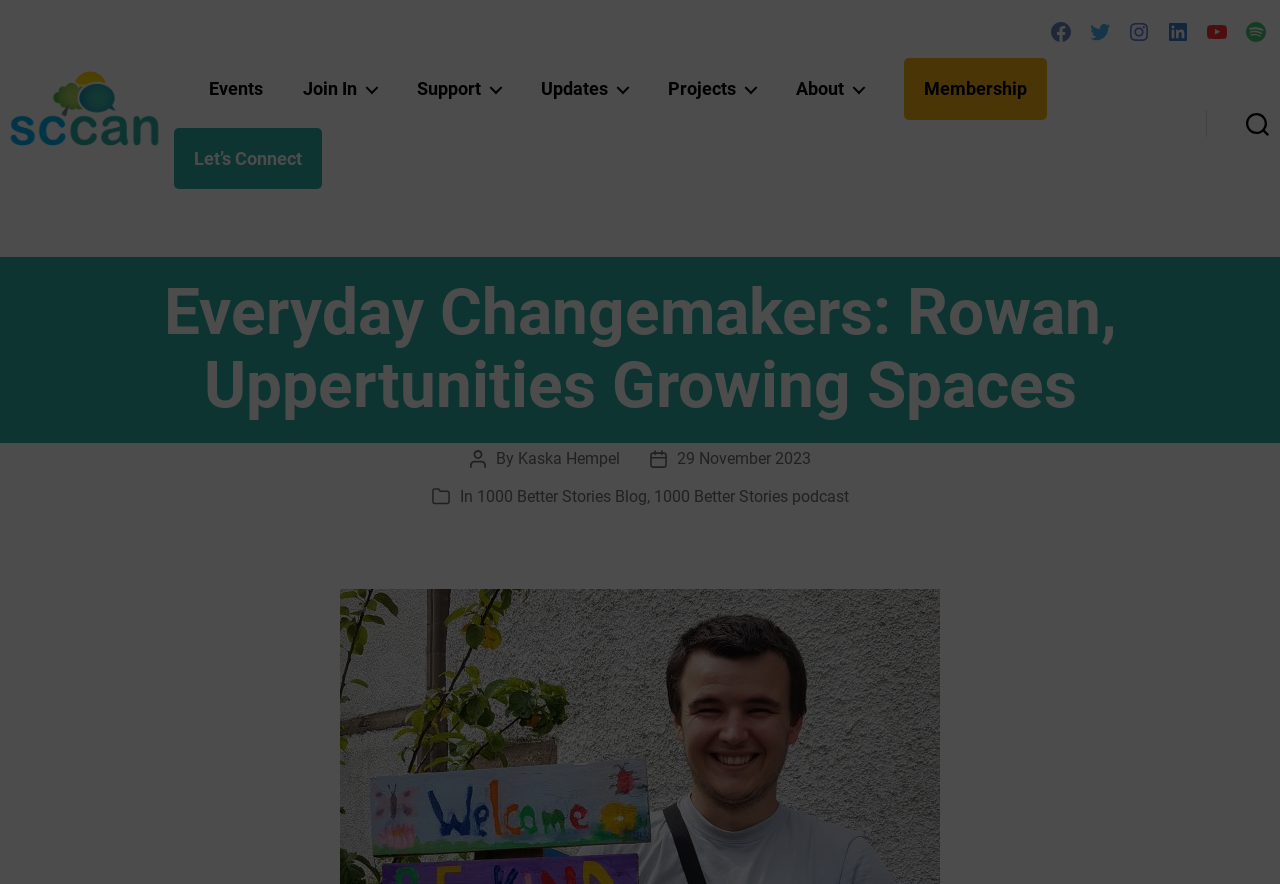Please look at the image and answer the question with a detailed explanation: What is the date of the post?

I found the answer by looking at the section with the heading 'Everyday Changemakers: Rowan, Uppertunities Growing Spaces' and finding the text 'Post date' followed by a link with the date, which is '29 November 2023'.